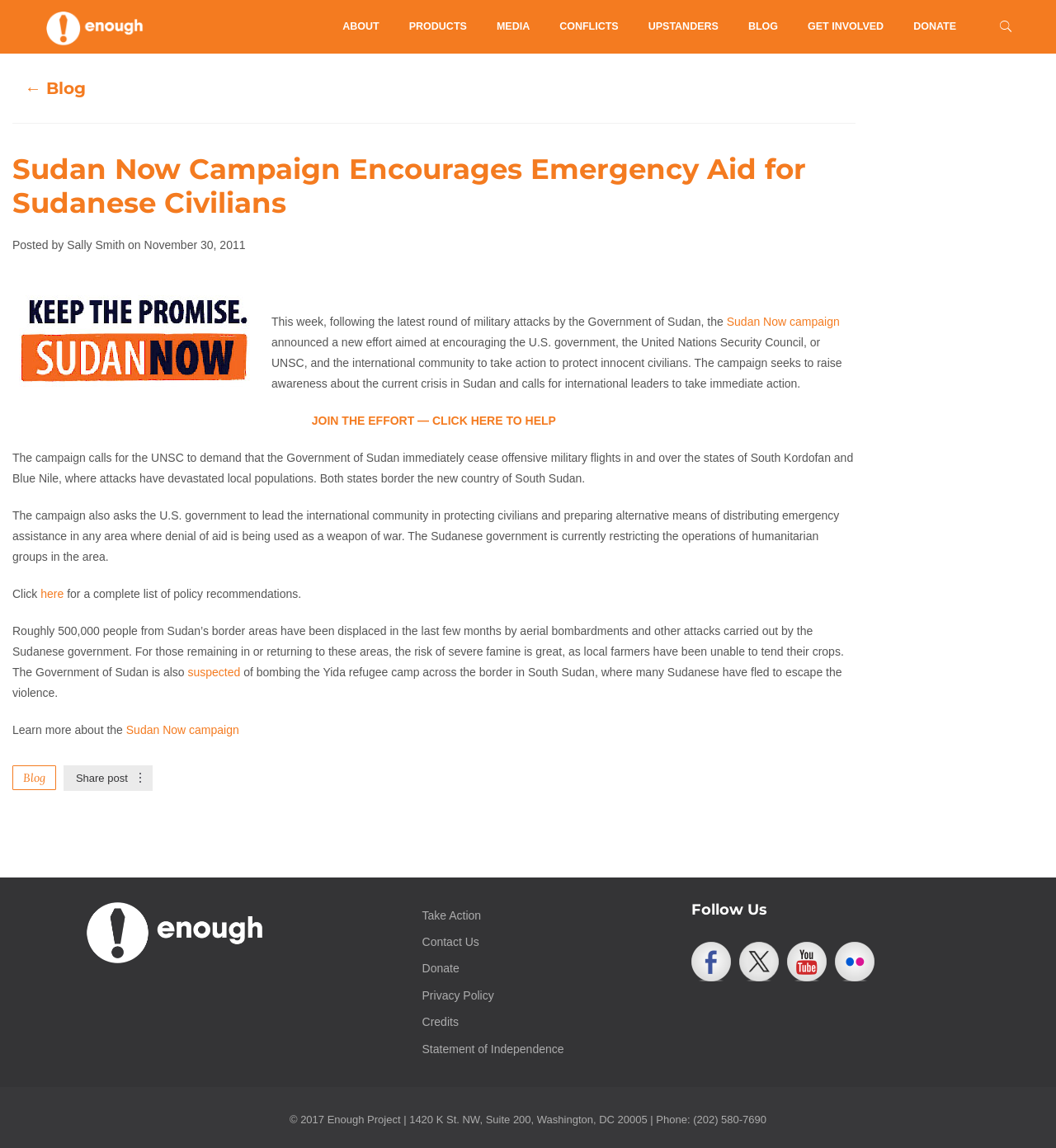Please provide a one-word or phrase answer to the question: 
What is the name of the organization behind the webpage?

The Enough Project